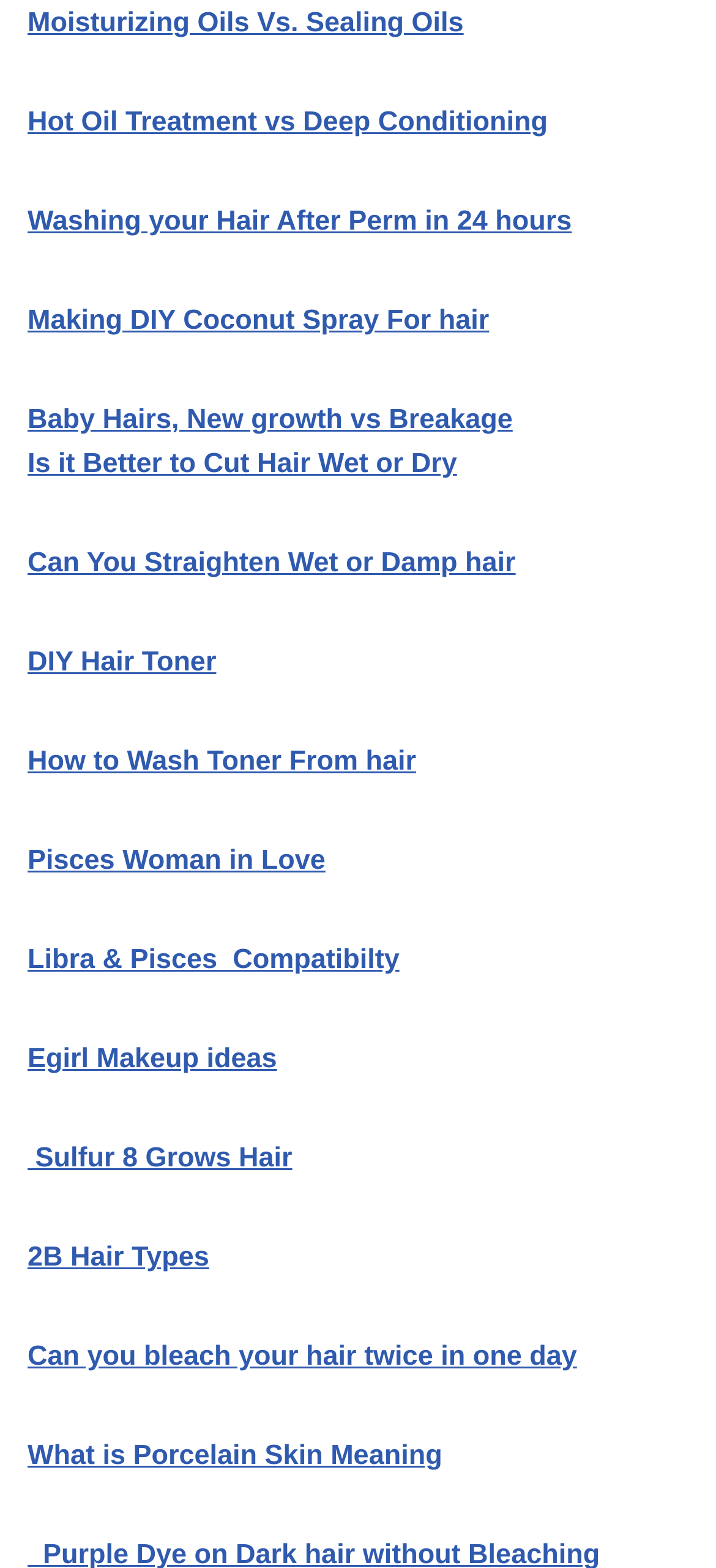Are there any links on this page that are related to DIY projects?
Please give a detailed answer to the question using the information shown in the image.

I looked at the links on the page and found that there are a few links that are related to DIY projects, such as 'Making DIY Coconut Spray For hair' and 'DIY Hair Toner'. These links suggest that the page has content related to DIY projects in the hair and beauty category.